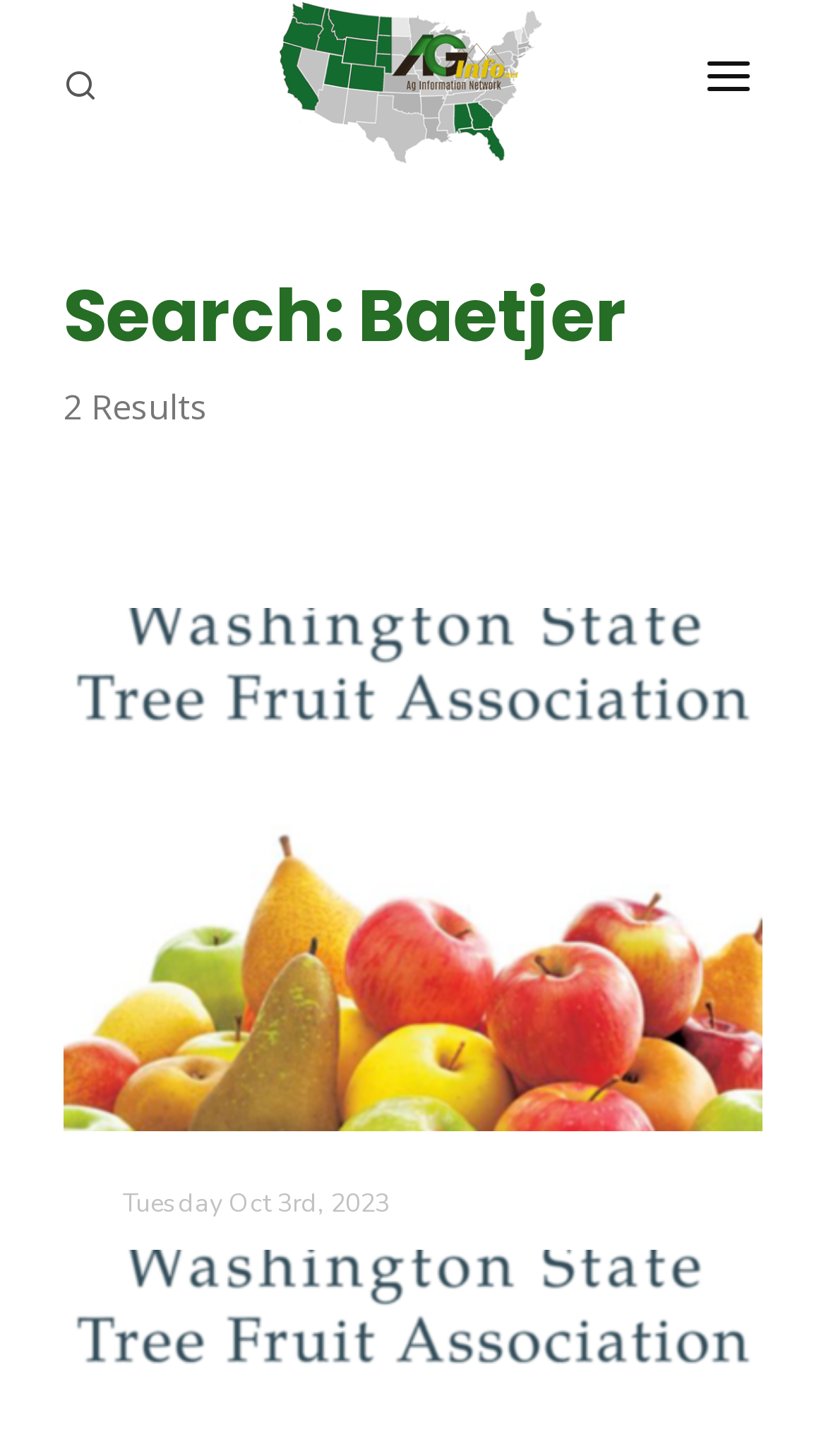Bounding box coordinates are given in the format (top-left x, top-left y, bottom-right x, bottom-right y). All values should be floating point numbers between 0 and 1. Provide the bounding box coordinate for the UI element described as: Bob Larson

[0.195, 0.685, 0.372, 0.711]